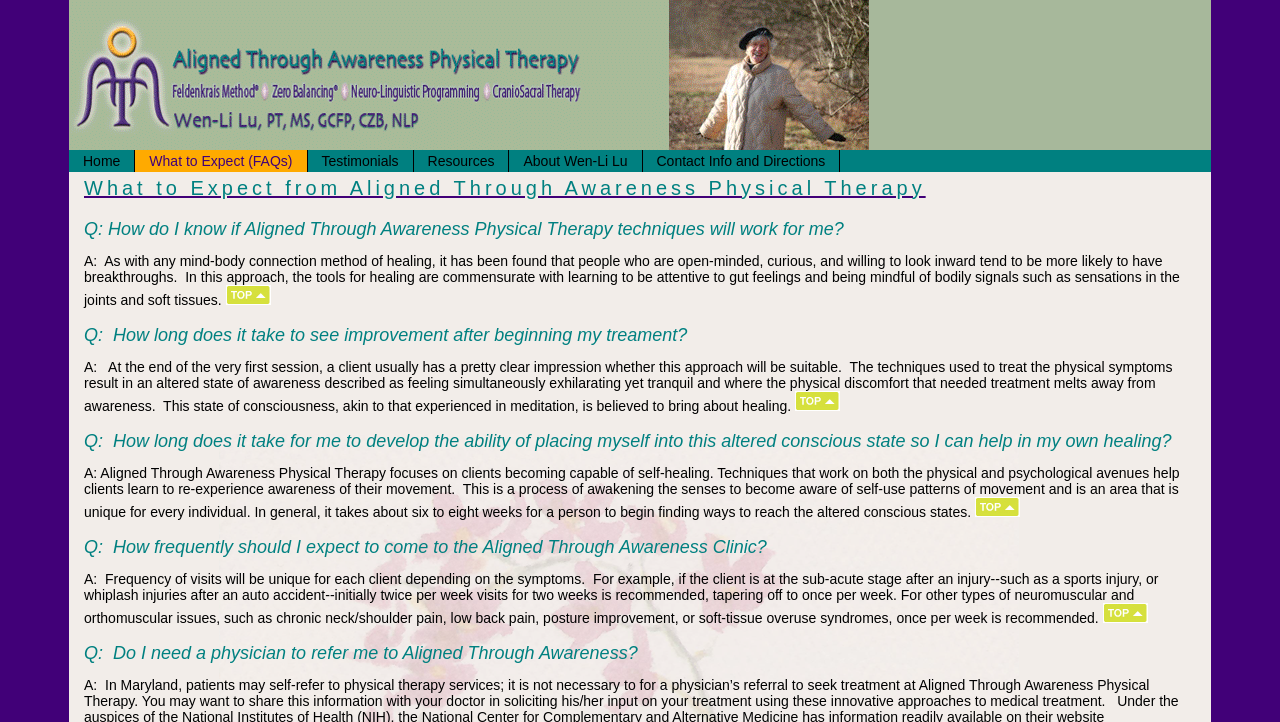Determine the coordinates of the bounding box for the clickable area needed to execute this instruction: "Learn more about 'What to Expect (FAQs)'".

[0.106, 0.208, 0.24, 0.238]